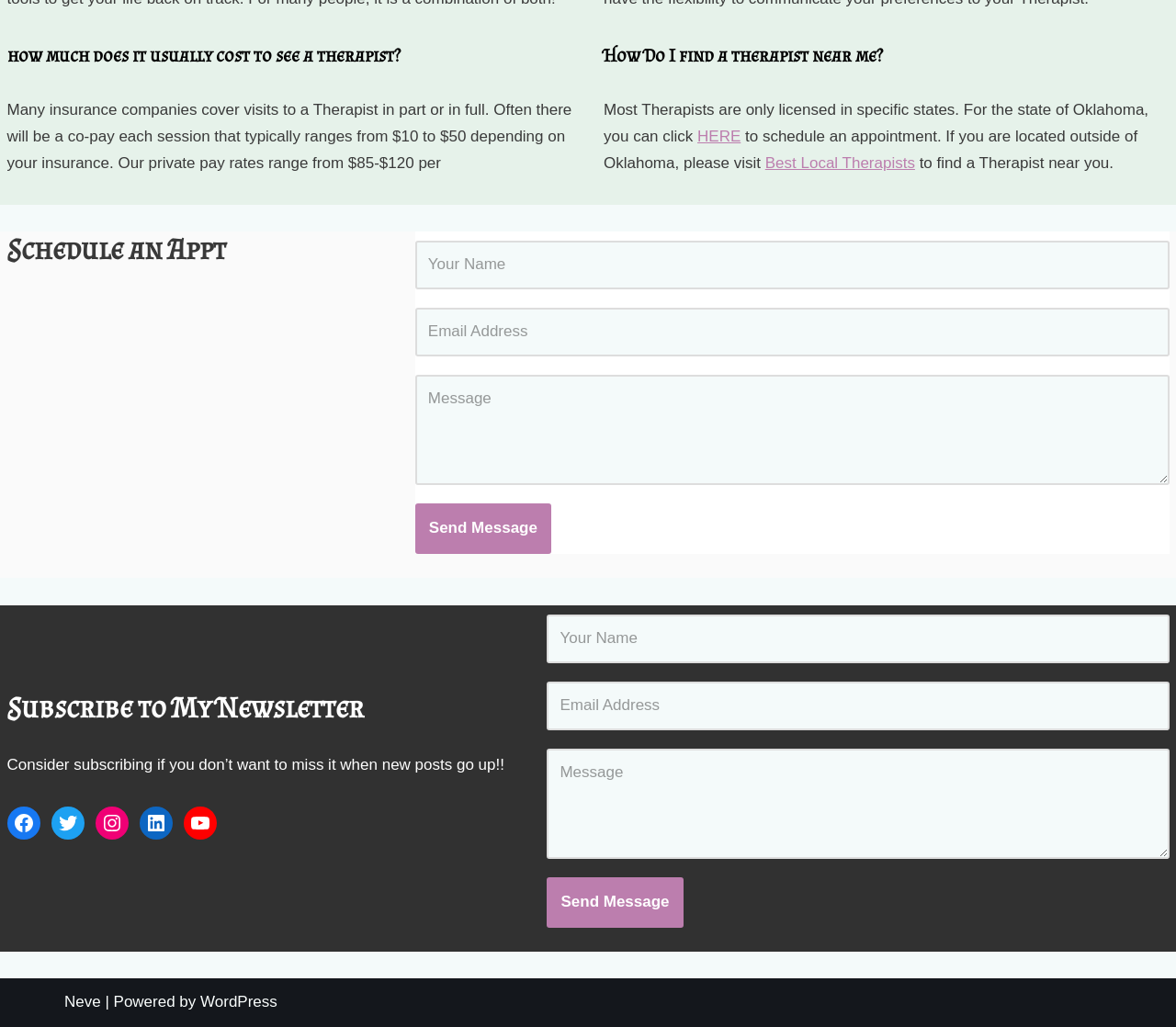Find the bounding box coordinates for the HTML element described as: "Transport". The coordinates should consist of four float values between 0 and 1, i.e., [left, top, right, bottom].

None